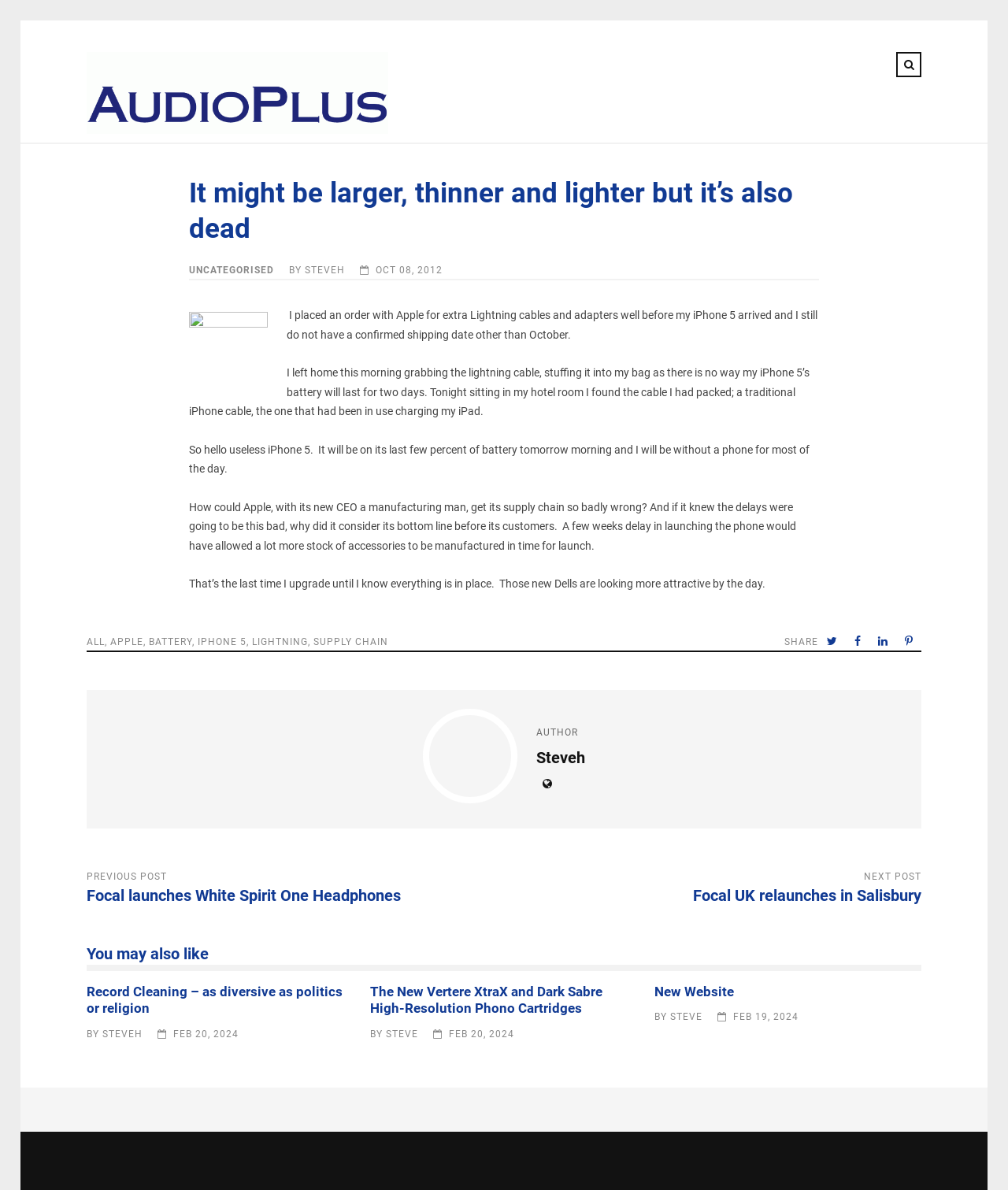What is the purpose of the 'SHARE' button?
Please answer the question as detailed as possible based on the image.

The purpose of the 'SHARE' button can be inferred by its location and the surrounding text. The button is located at the bottom of the article, and it is surrounded by social media icons, indicating that its purpose is to allow users to share the article on social media platforms.